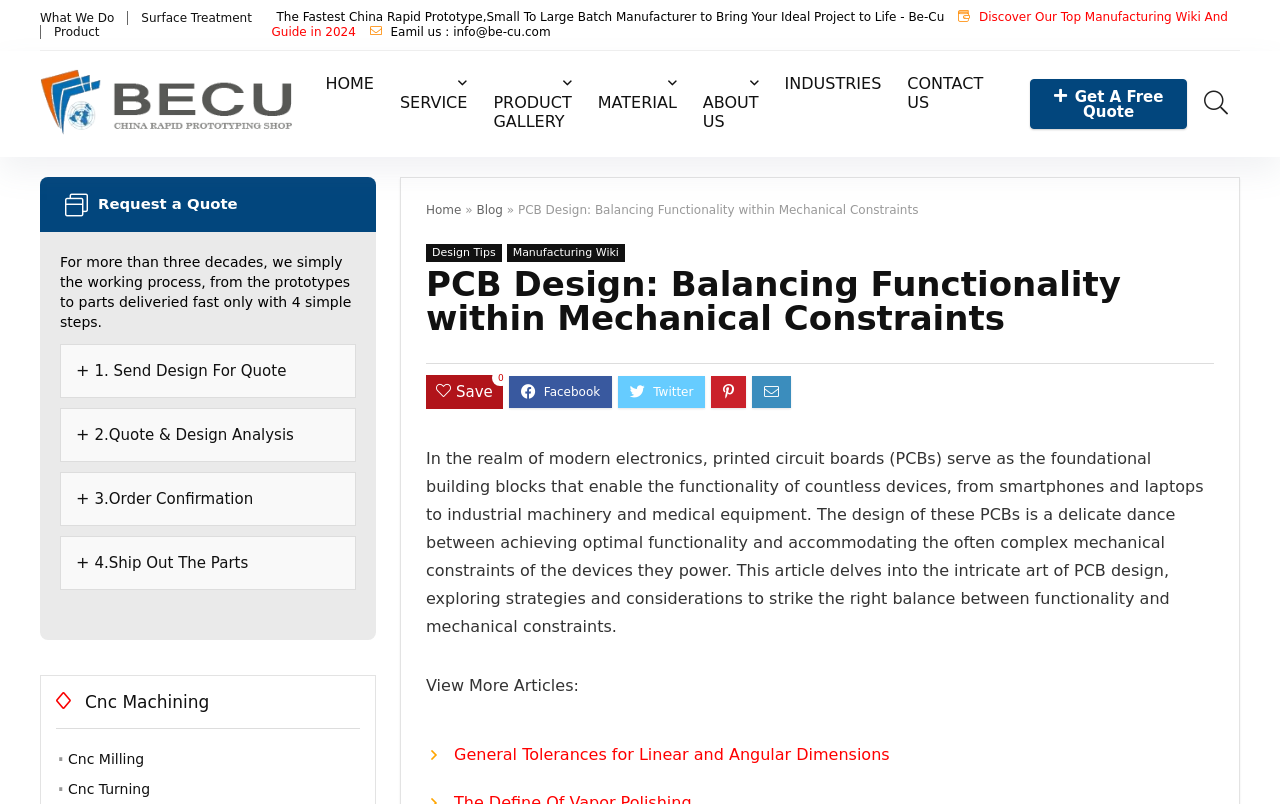Please determine the bounding box coordinates of the clickable area required to carry out the following instruction: "Discover the top manufacturing wiki and guide". The coordinates must be four float numbers between 0 and 1, represented as [left, top, right, bottom].

[0.212, 0.012, 0.959, 0.049]